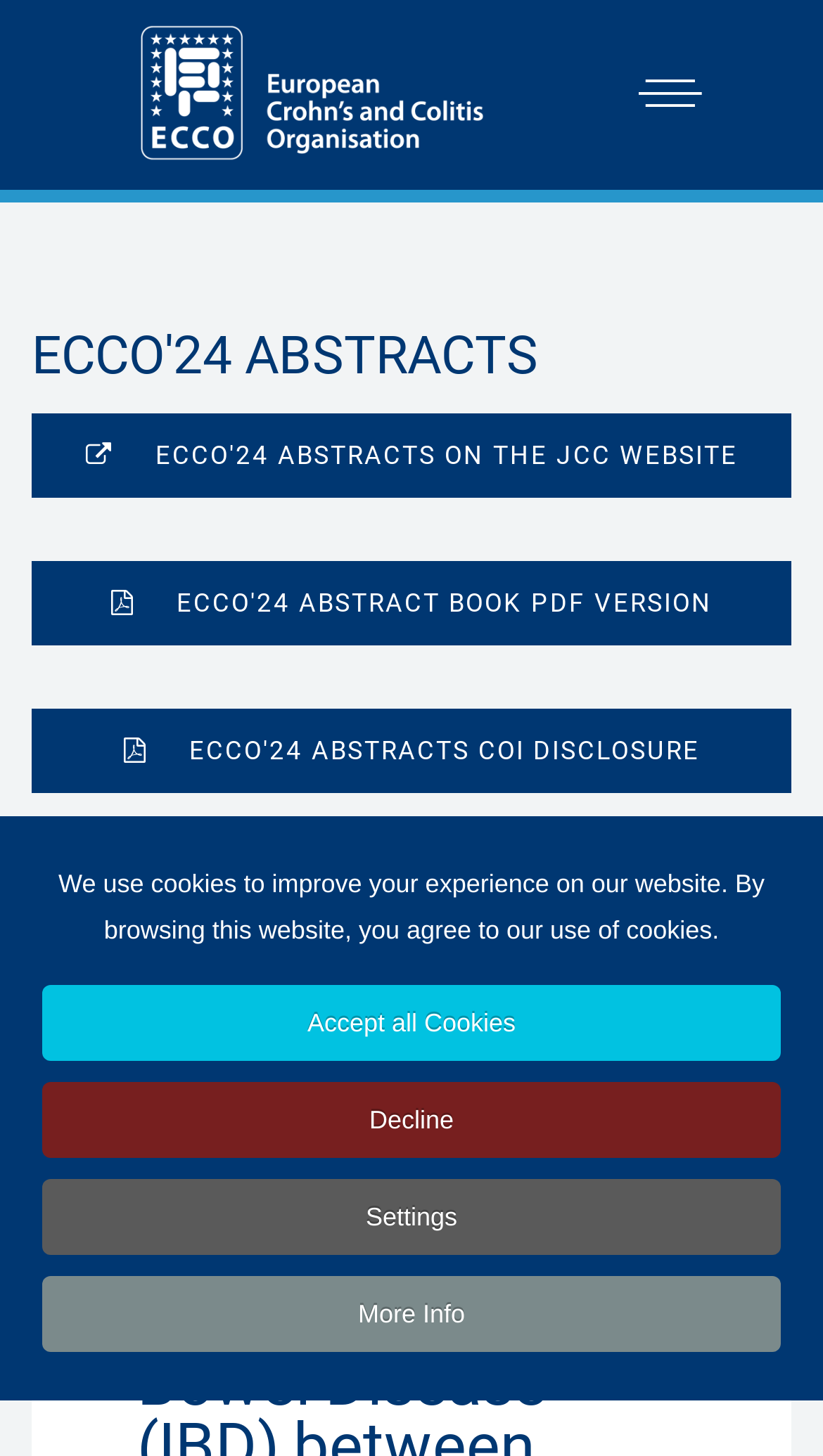How many options are available for cookie settings? Analyze the screenshot and reply with just one word or a short phrase.

4